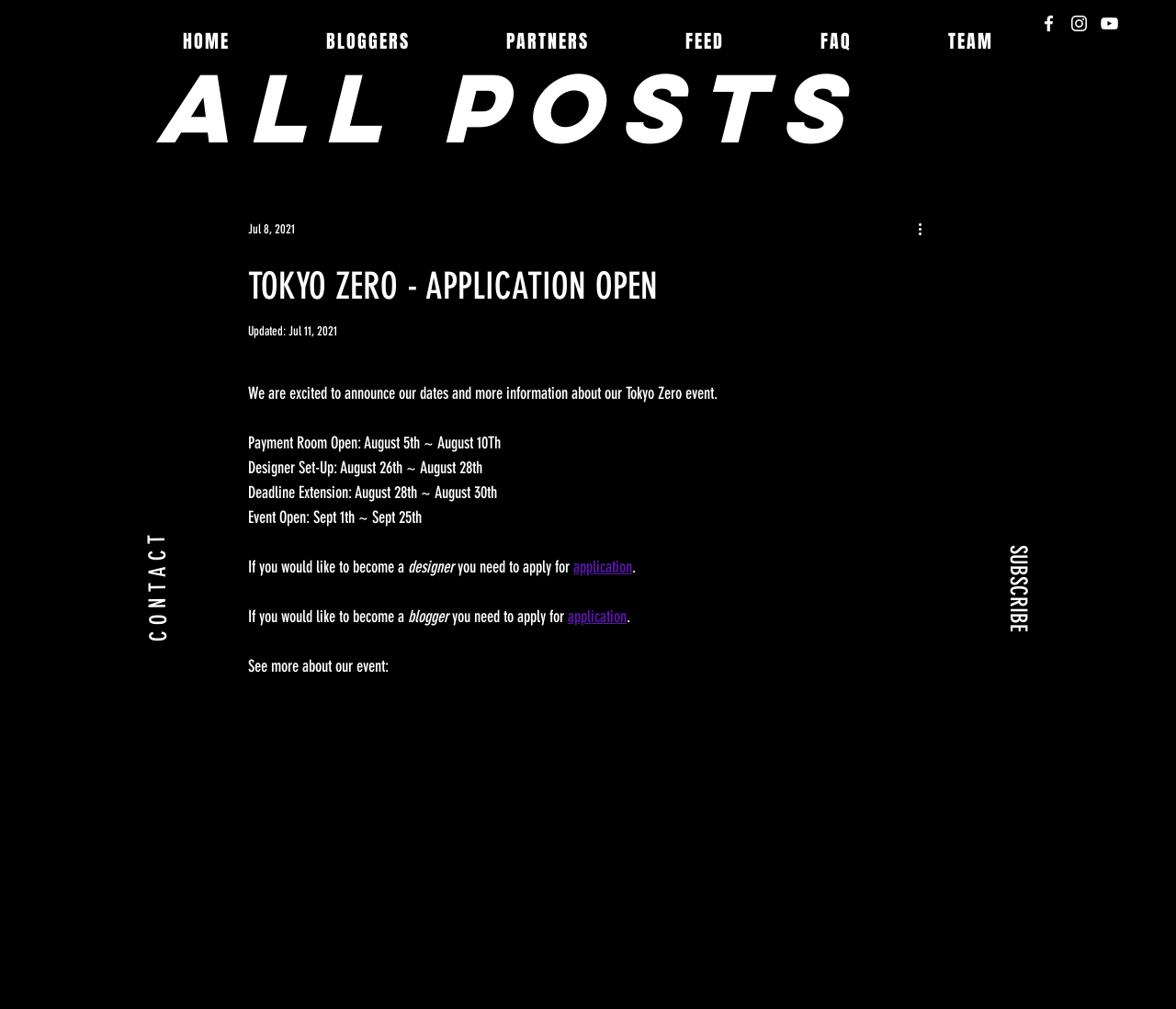Can you find the bounding box coordinates for the element that needs to be clicked to execute this instruction: "Contact the team"? The coordinates should be given as four float numbers between 0 and 1, i.e., [left, top, right, bottom].

[0.117, 0.518, 0.15, 0.648]